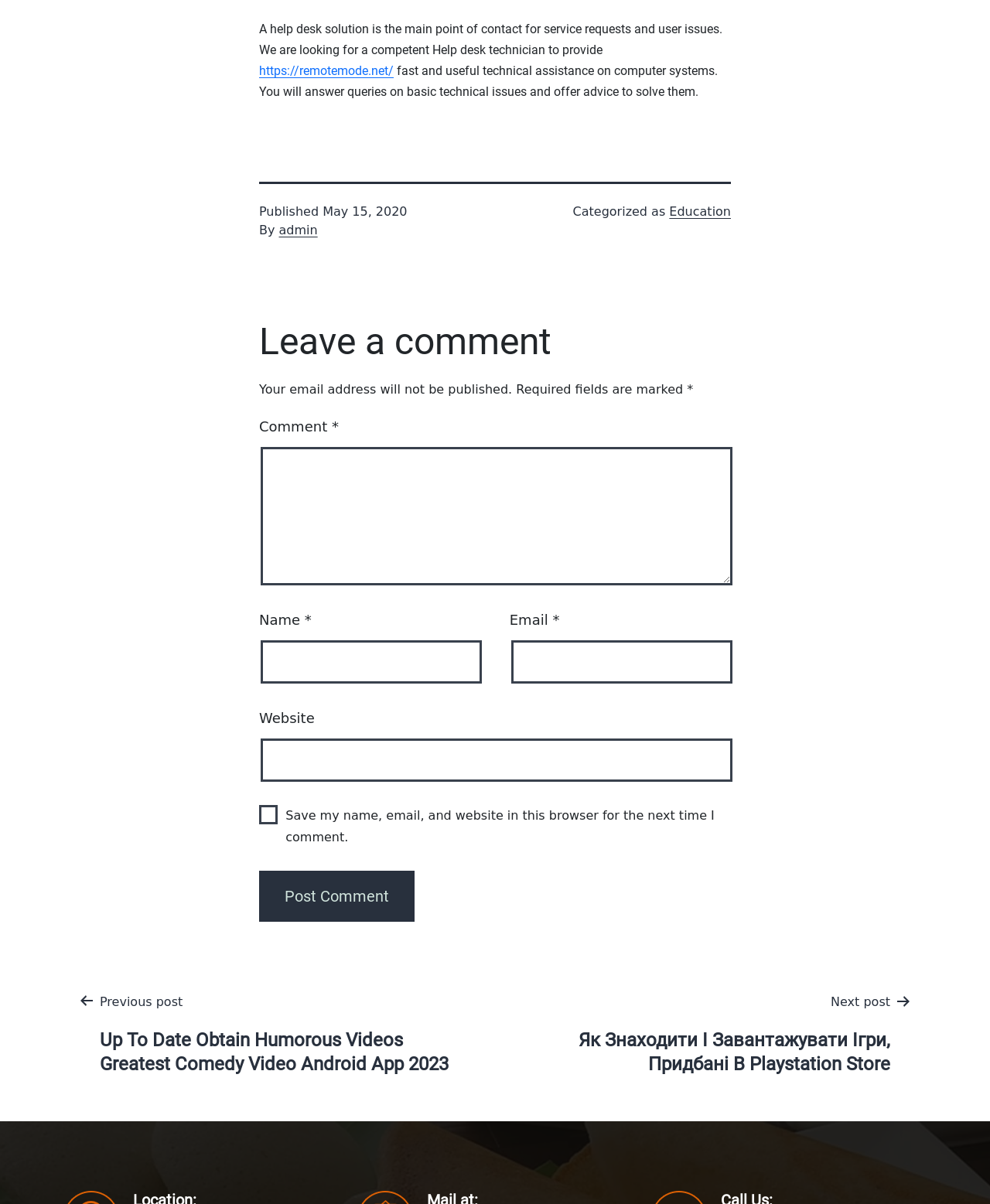What is the purpose of the comment section?
Refer to the image and provide a thorough answer to the question.

The purpose of the comment section is indicated by the heading 'Leave a comment' above the text fields and buttons, which suggests that users can enter their comments and submit them.